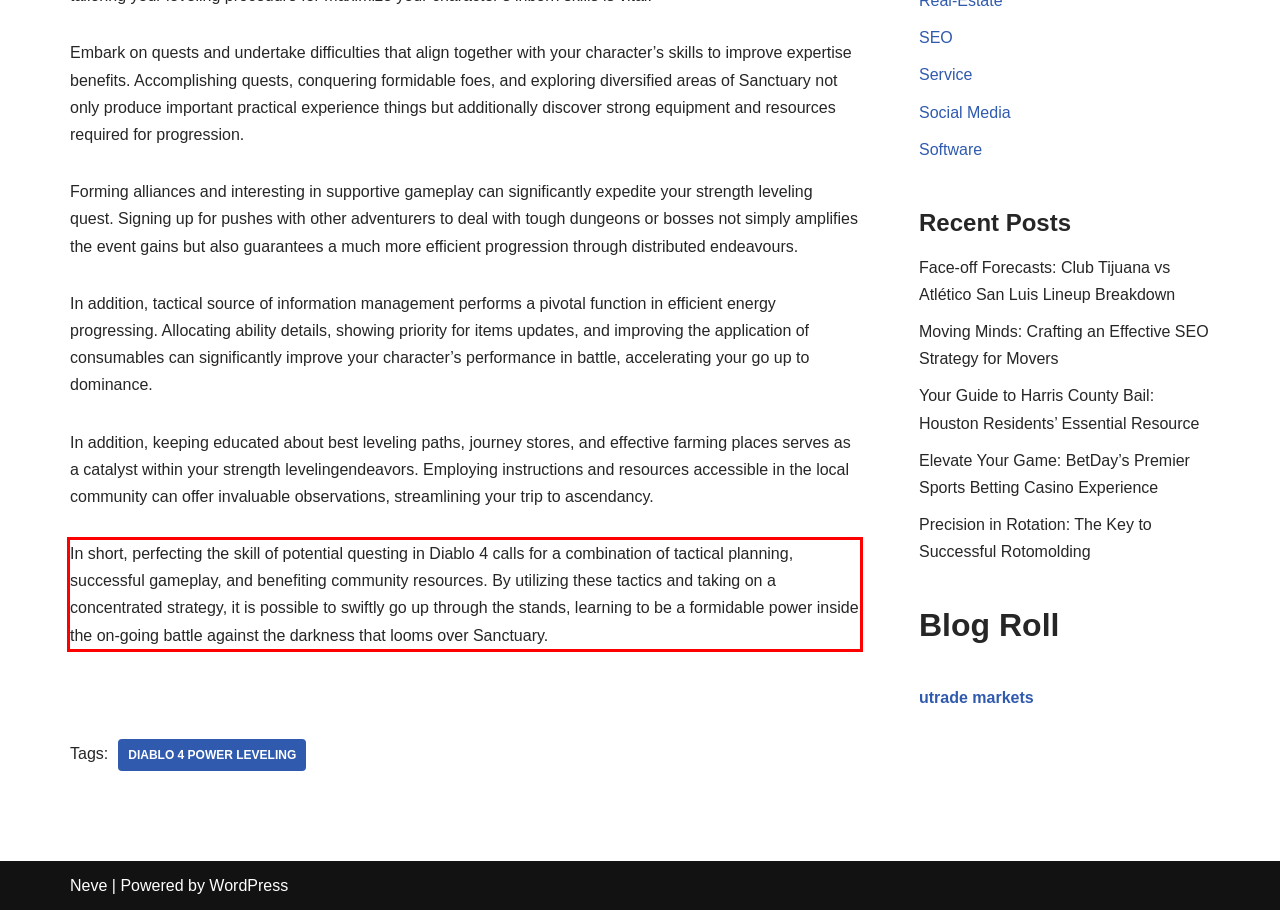Perform OCR on the text inside the red-bordered box in the provided screenshot and output the content.

In short, perfecting the skill of potential questing in Diablo 4 calls for a combination of tactical planning, successful gameplay, and benefiting community resources. By utilizing these tactics and taking on a concentrated strategy, it is possible to swiftly go up through the stands, learning to be a formidable power inside the on-going battle against the darkness that looms over Sanctuary.